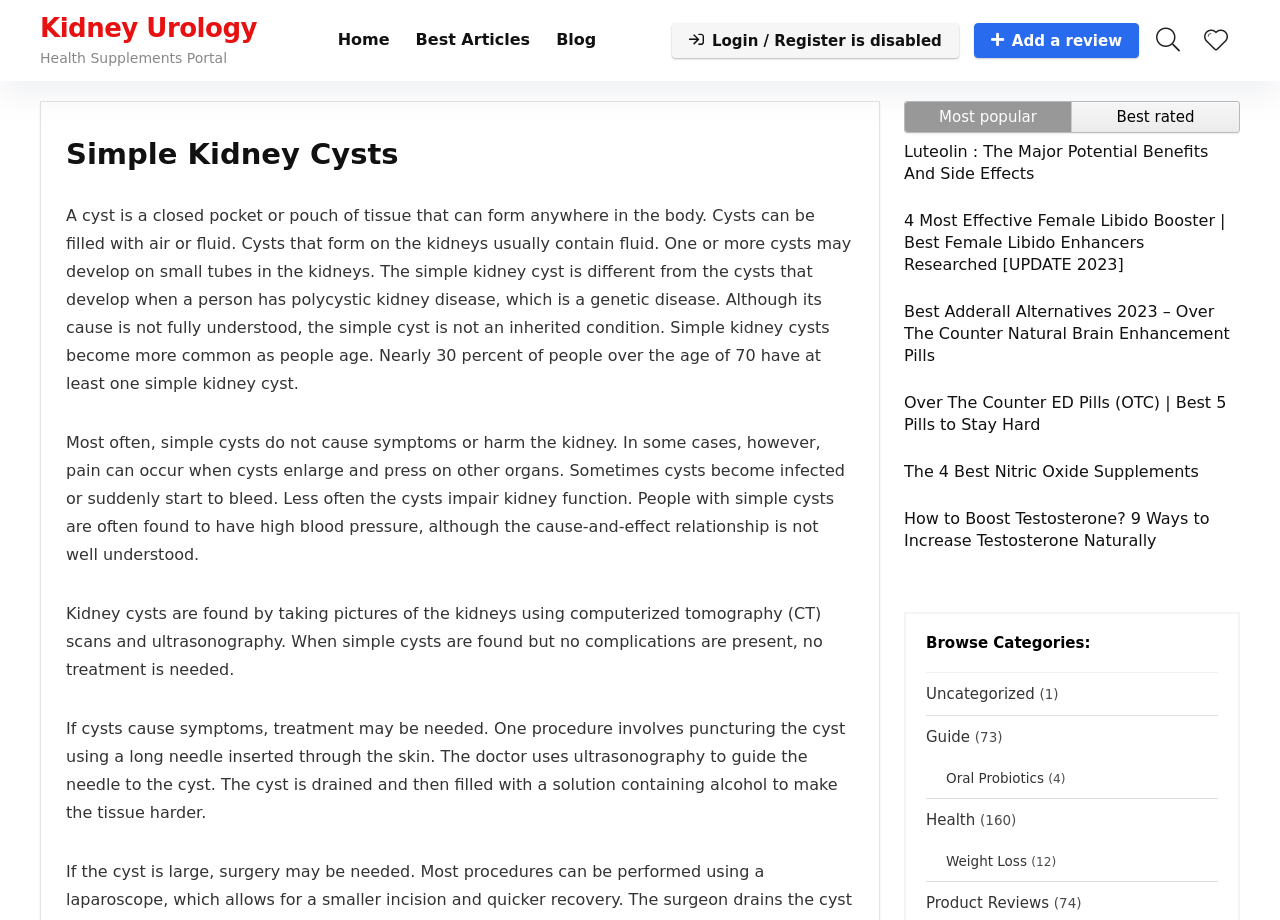Please specify the coordinates of the bounding box for the element that should be clicked to carry out this instruction: "Click on the 'Blog' link". The coordinates must be four float numbers between 0 and 1, formatted as [left, top, right, bottom].

[0.424, 0.023, 0.476, 0.065]